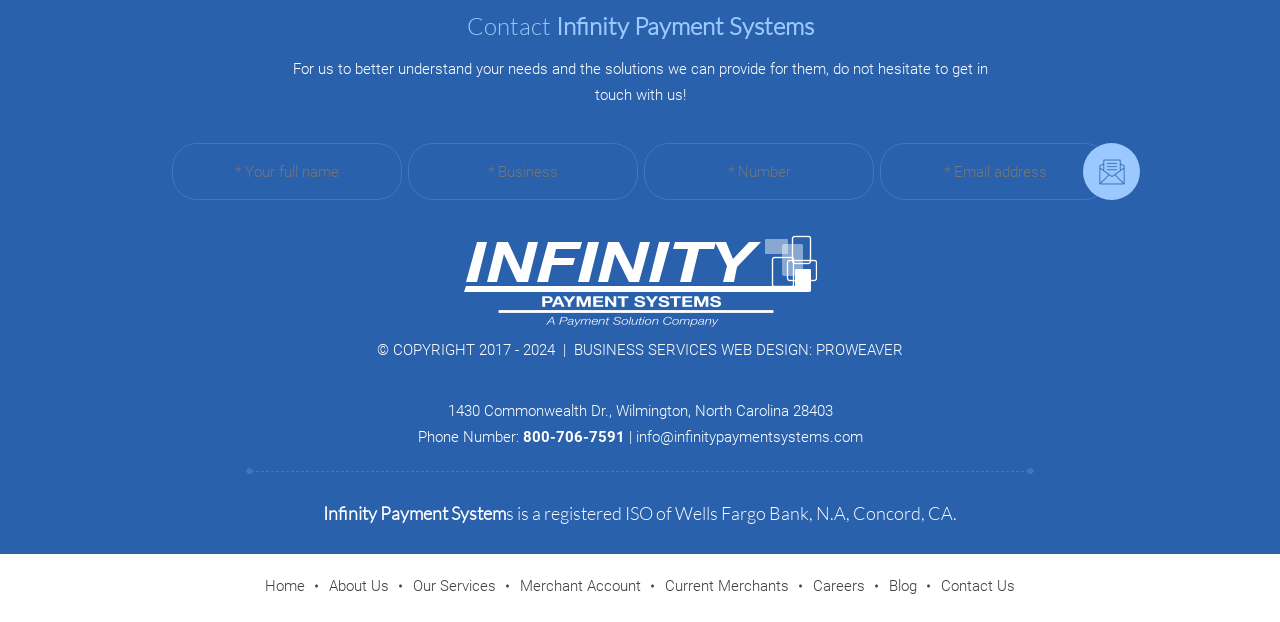Please mark the bounding box coordinates of the area that should be clicked to carry out the instruction: "Contact via email".

[0.496, 0.688, 0.674, 0.717]